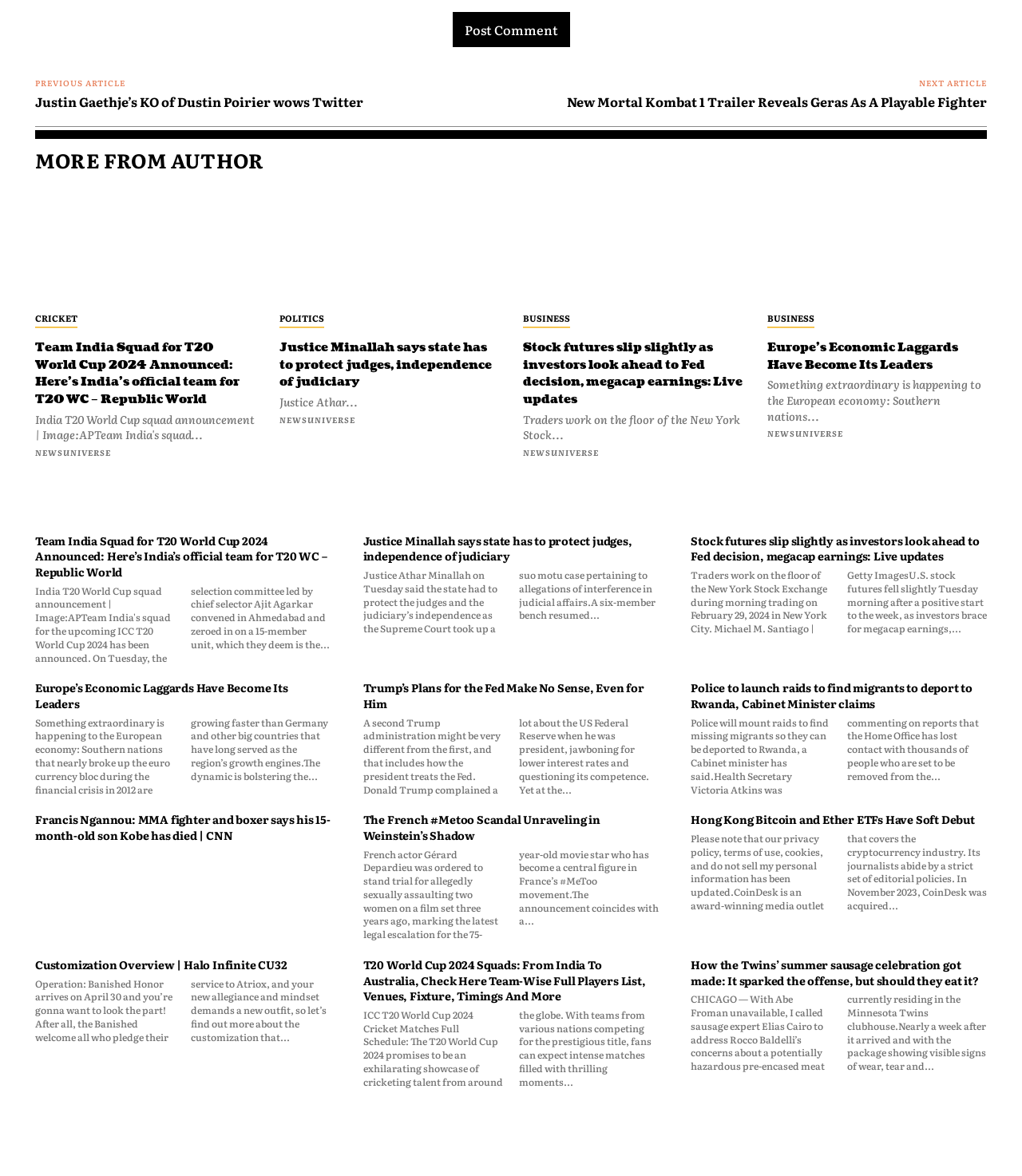Identify the bounding box coordinates of the element to click to follow this instruction: 'View the news in the 'CRICKET' category'. Ensure the coordinates are four float values between 0 and 1, provided as [left, top, right, bottom].

[0.034, 0.264, 0.076, 0.279]